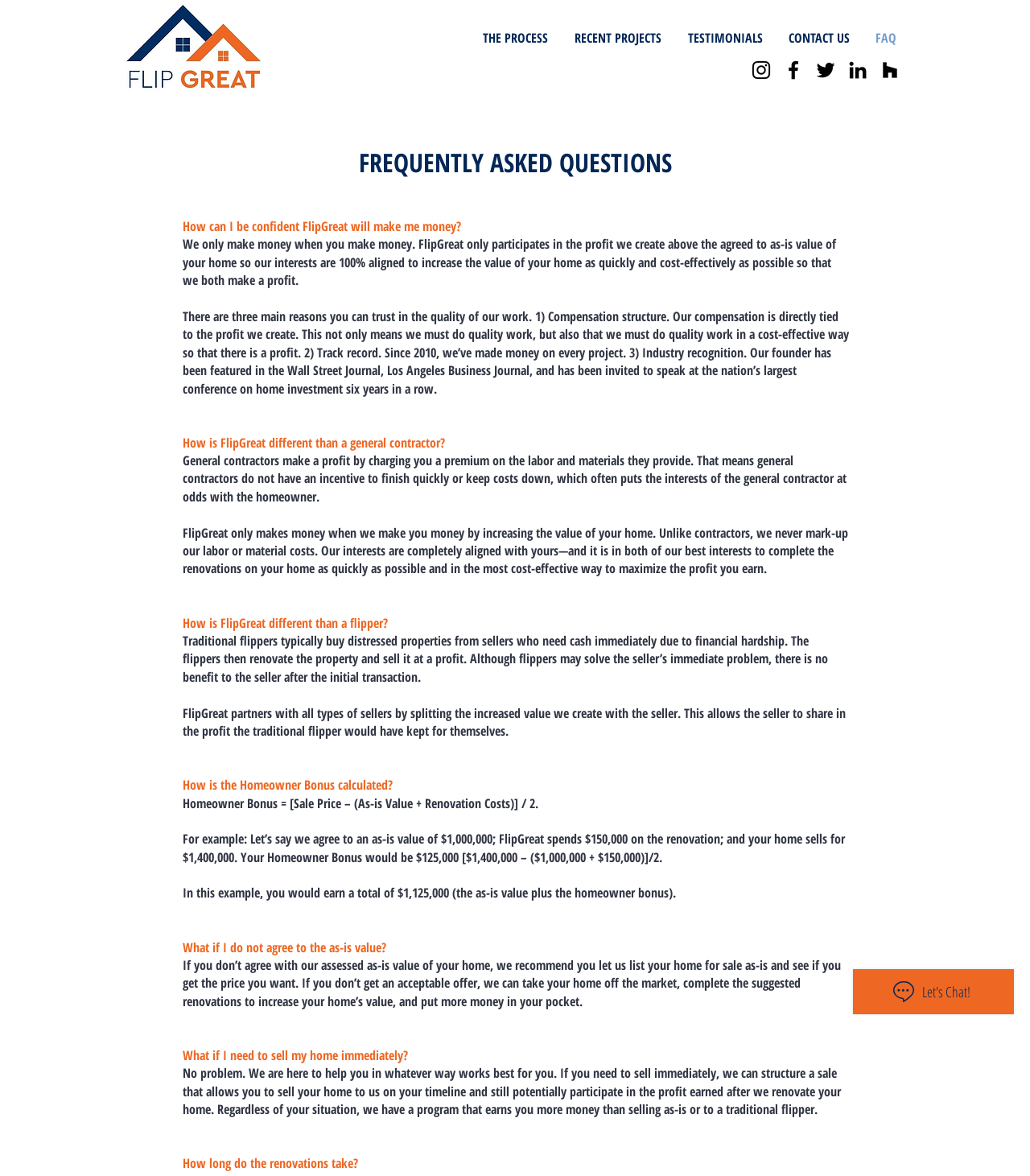Provide the bounding box coordinates of the HTML element this sentence describes: "aria-label="Instagram"".

[0.727, 0.049, 0.751, 0.07]